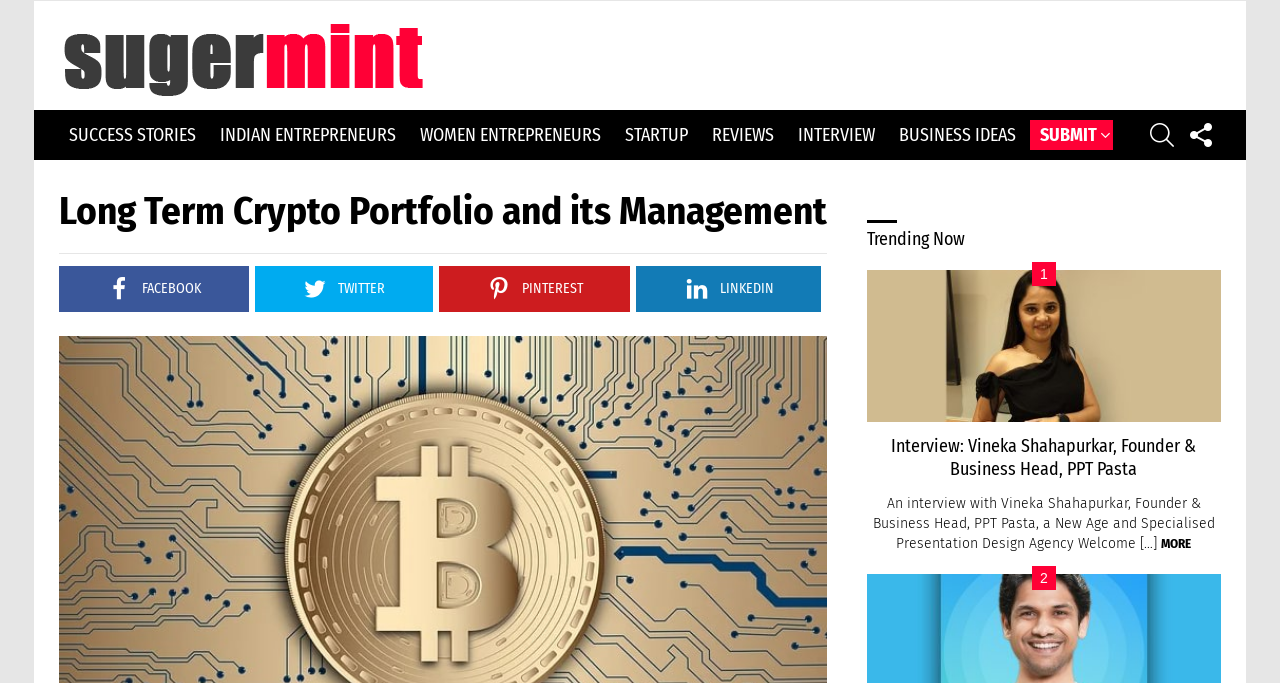Find the UI element described as: "Business Ideas" and predict its bounding box coordinates. Ensure the coordinates are four float numbers between 0 and 1, [left, top, right, bottom].

[0.695, 0.176, 0.802, 0.22]